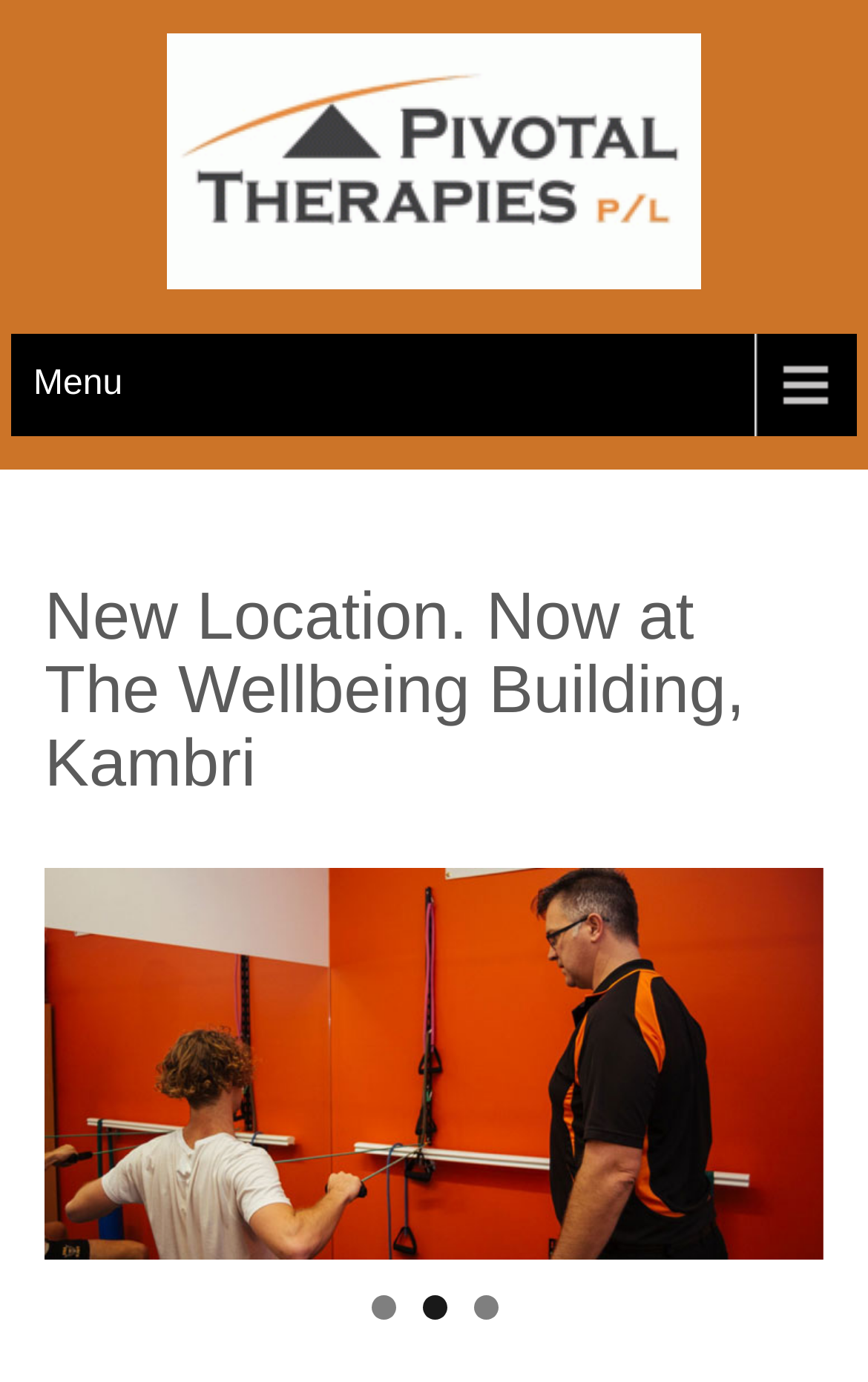What is the purpose of the 'Previous' and 'Next' links?
Based on the visual information, provide a detailed and comprehensive answer.

The purpose of the 'Previous' and 'Next' links can be inferred from their location and functionality, which suggests that they are used to navigate through the slideshow.